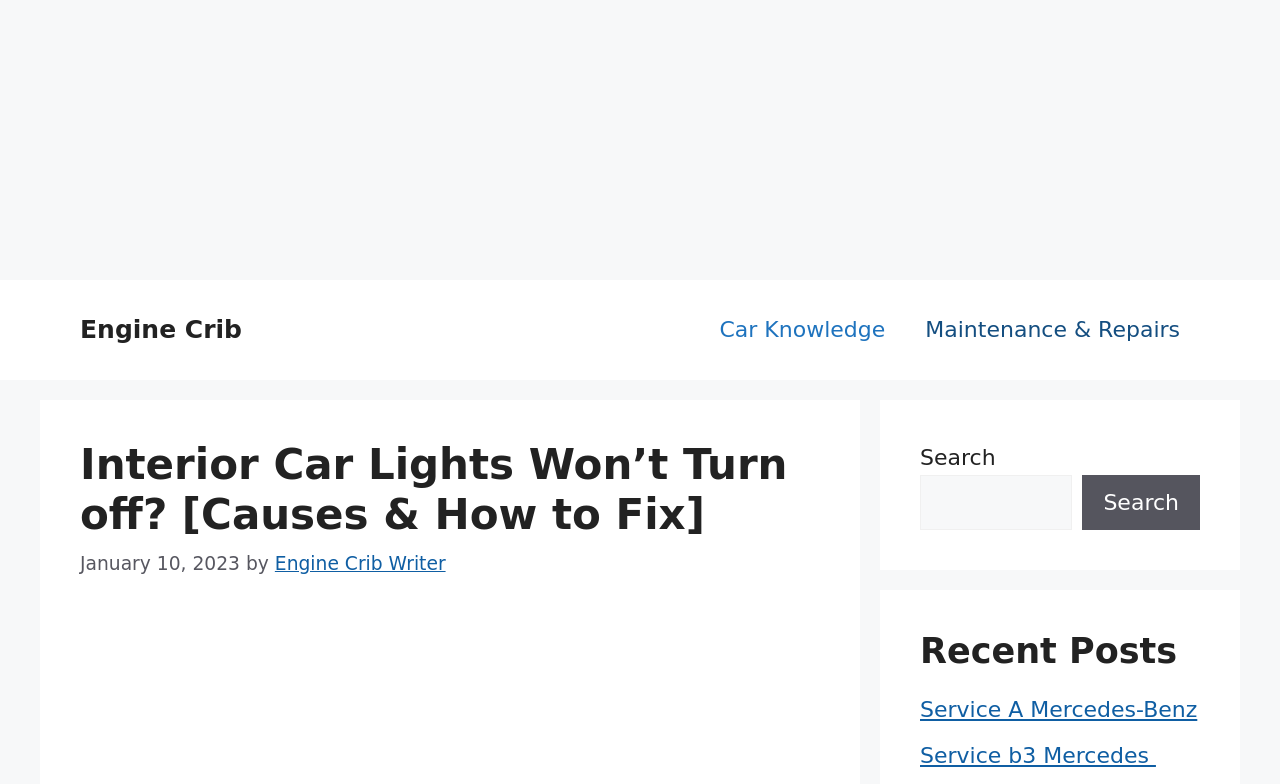What is the title of the recent post below the search bar?
Provide an in-depth and detailed answer to the question.

The recent posts section is located below the search bar, and the title of the first post is 'Service A Mercedes-Benz'. This title is displayed as a link.